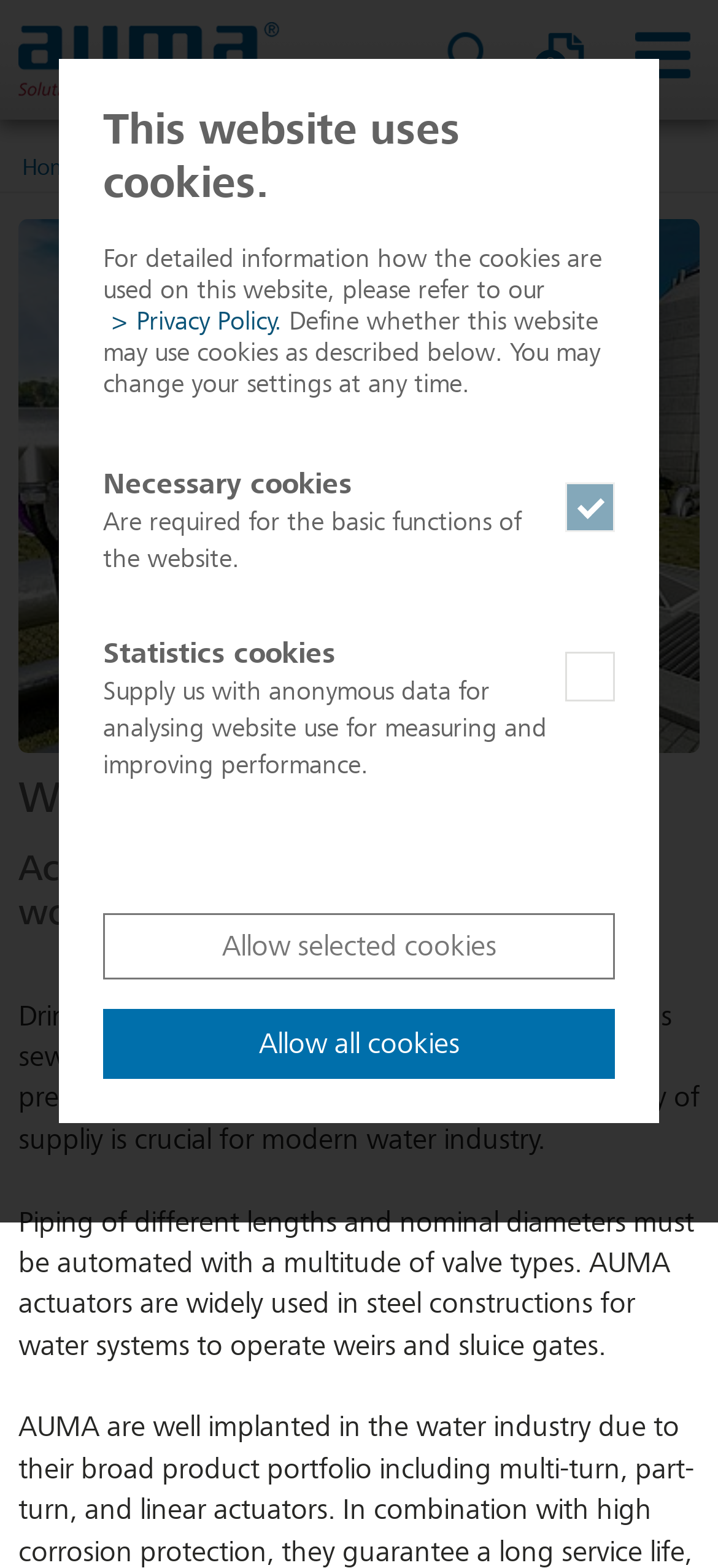Generate a comprehensive description of the contents of the webpage.

The webpage is about AUMA, a company that specializes in water systems. At the top of the page, there is a cookie consent dialog with a heading "This website uses cookies." Below the heading, there is a brief description of how cookies are used on the website, followed by a "learn more about cookies" button and a "Privacy Policy" link. The dialog also includes checkboxes for "Necessary cookies" and "Statistics cookies" with corresponding headings, as well as "allow cookies" and "all cookies" buttons.

Above the cookie consent dialog, there is a navigation menu with links to "Products", "Solutions", "Service & Support", "Documents", "Company", "Contact", "Login", and "Select your language EN". The menu is located at the top-left corner of the page.

On the top-right corner of the page, there is a search link and a link to "International websites". Below the navigation menu, there is a heading "auma" with a link to the company's website.

The main content of the page is about water systems, with a heading "Water" and a subheading "Actuator systems - proven and certified worldwide". There is a brief description of the importance of water infrastructure development, followed by a paragraph about the use of AUMA actuators in steel constructions for water systems.

There are several links on the page, including "Home", "Solutions", "Market segments", and "Water", which are located below the navigation menu. There is also a long link to "water" that spans across the bottom of the page.